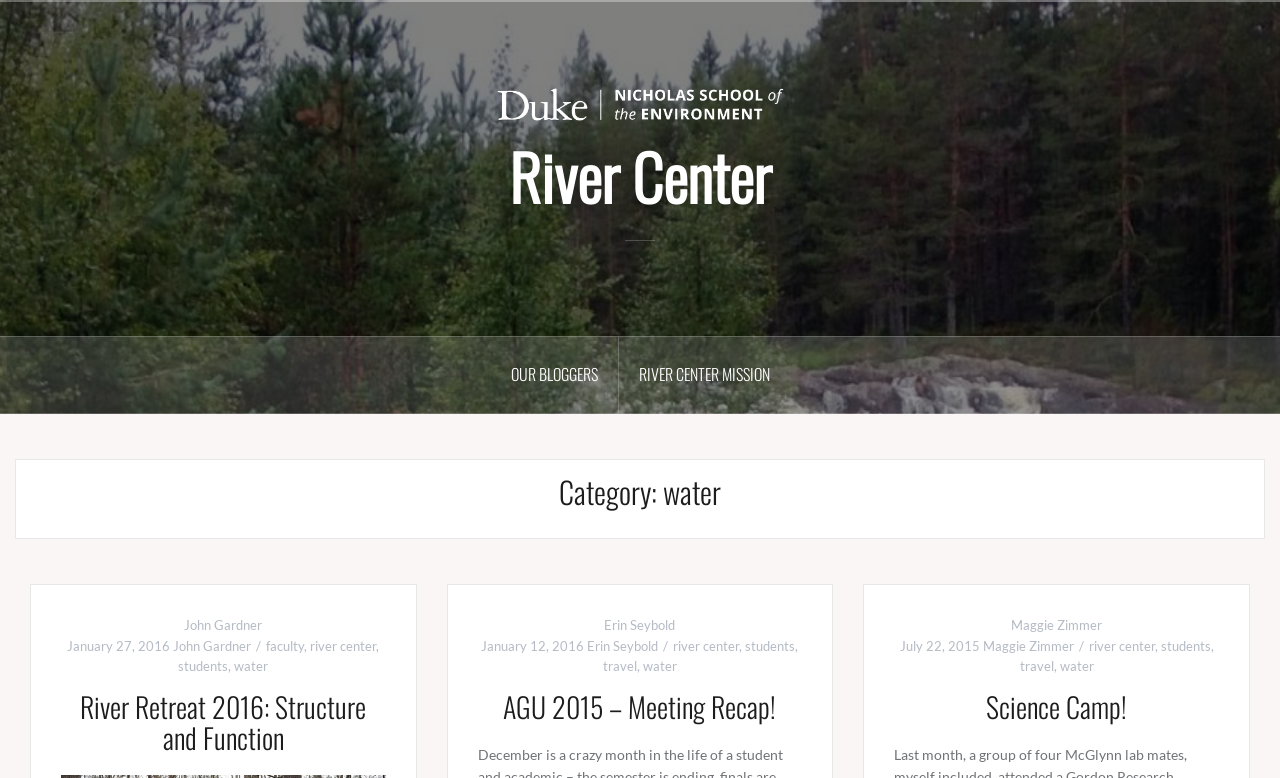Identify the bounding box coordinates of the part that should be clicked to carry out this instruction: "read OUR BLOGGERS".

[0.383, 0.433, 0.483, 0.531]